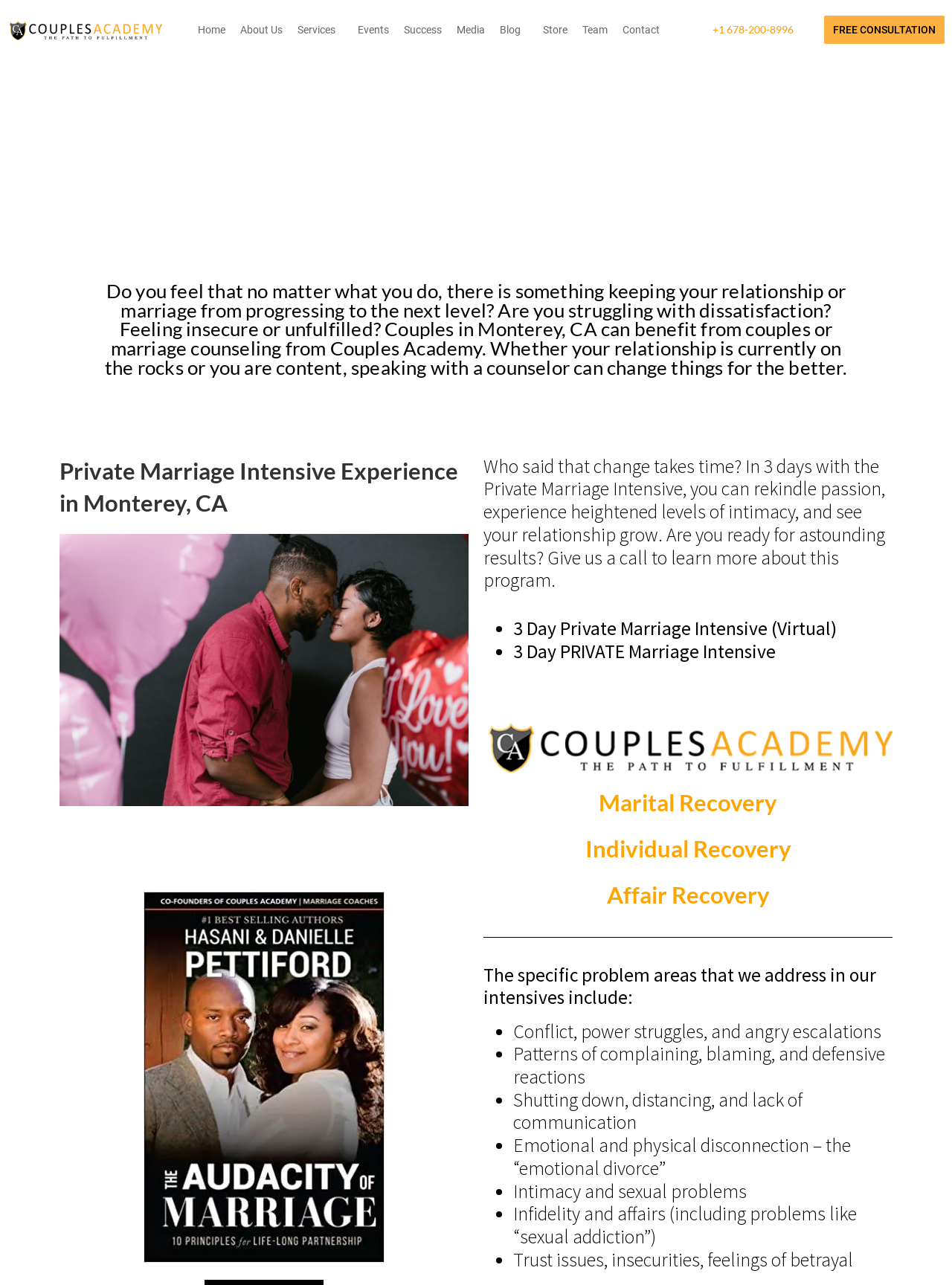Please find the bounding box coordinates of the element that needs to be clicked to perform the following instruction: "Navigate to the 'Contact' page". The bounding box coordinates should be four float numbers between 0 and 1, represented as [left, top, right, bottom].

[0.646, 0.006, 0.701, 0.041]